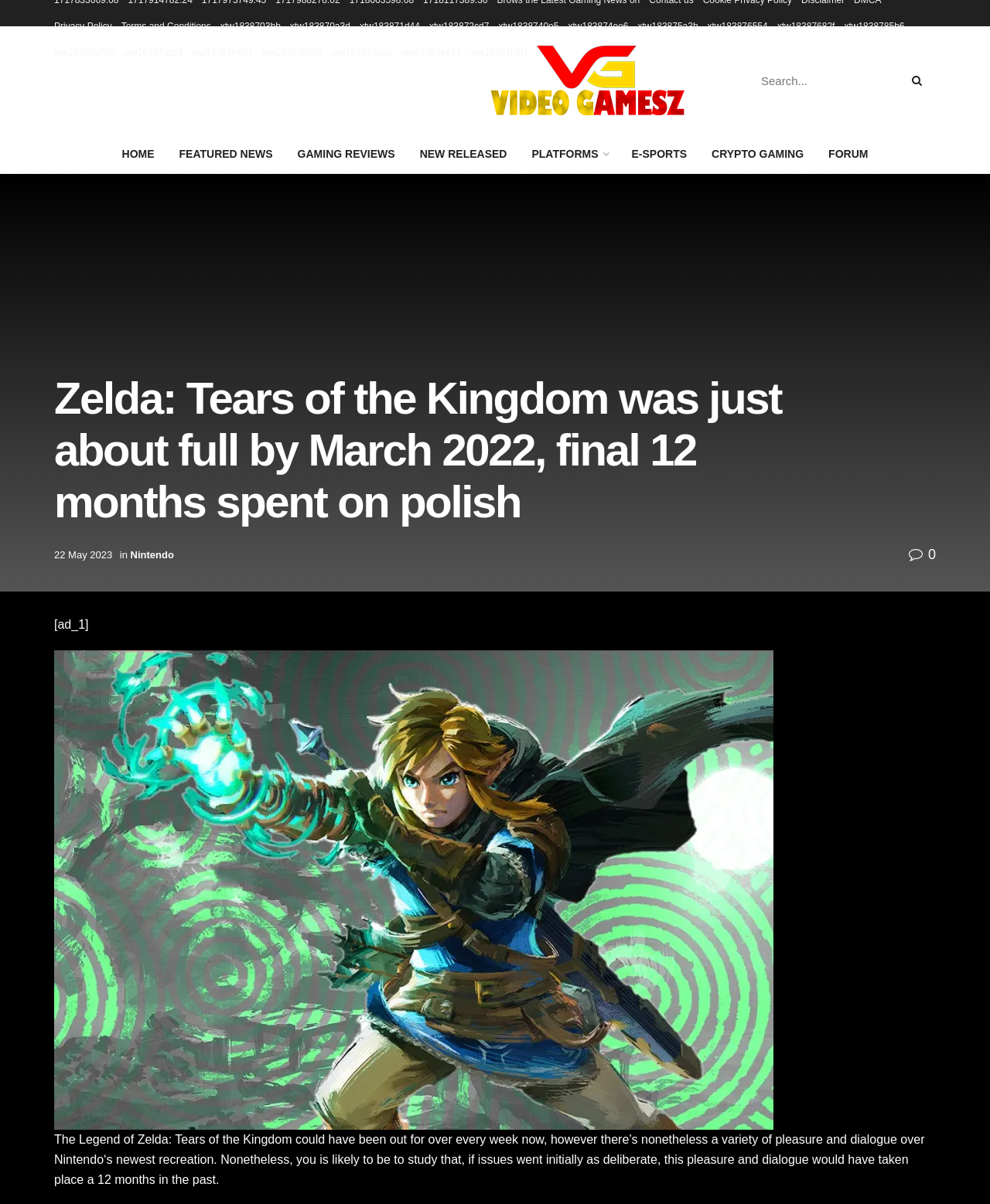Identify the bounding box of the HTML element described here: "name="s" placeholder="Search..."". Provide the coordinates as four float numbers between 0 and 1: [left, top, right, bottom].

[0.752, 0.054, 0.945, 0.08]